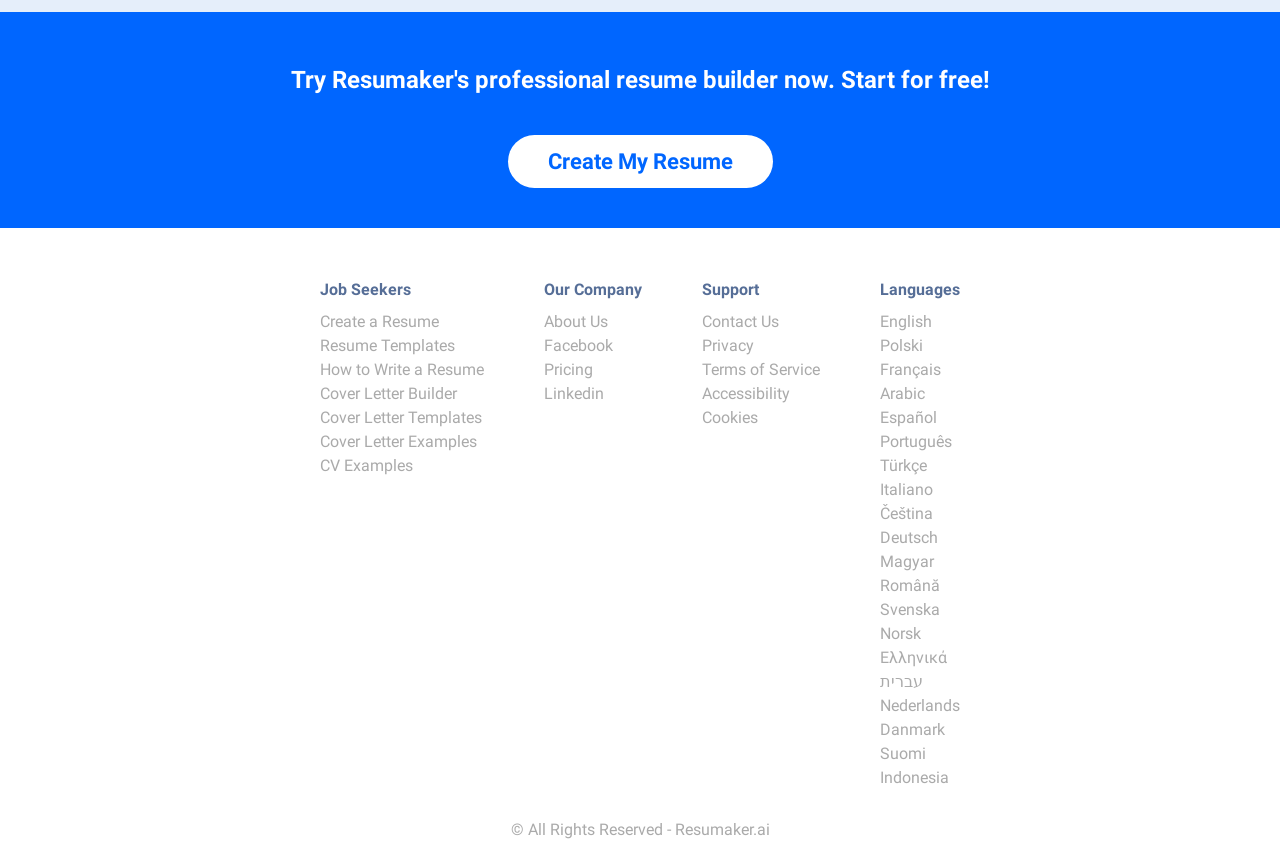Please respond to the question using a single word or phrase:
What is the copyright information?

© All Rights Reserved - Resumaker.ai